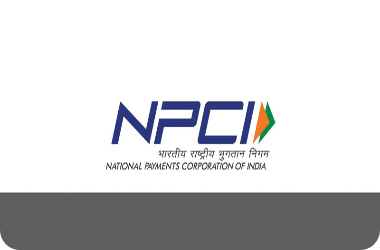Provide a one-word or short-phrase response to the question:
What is the name of the payment system NPCI is helping to develop?

Unified Payments Interface (UPI)